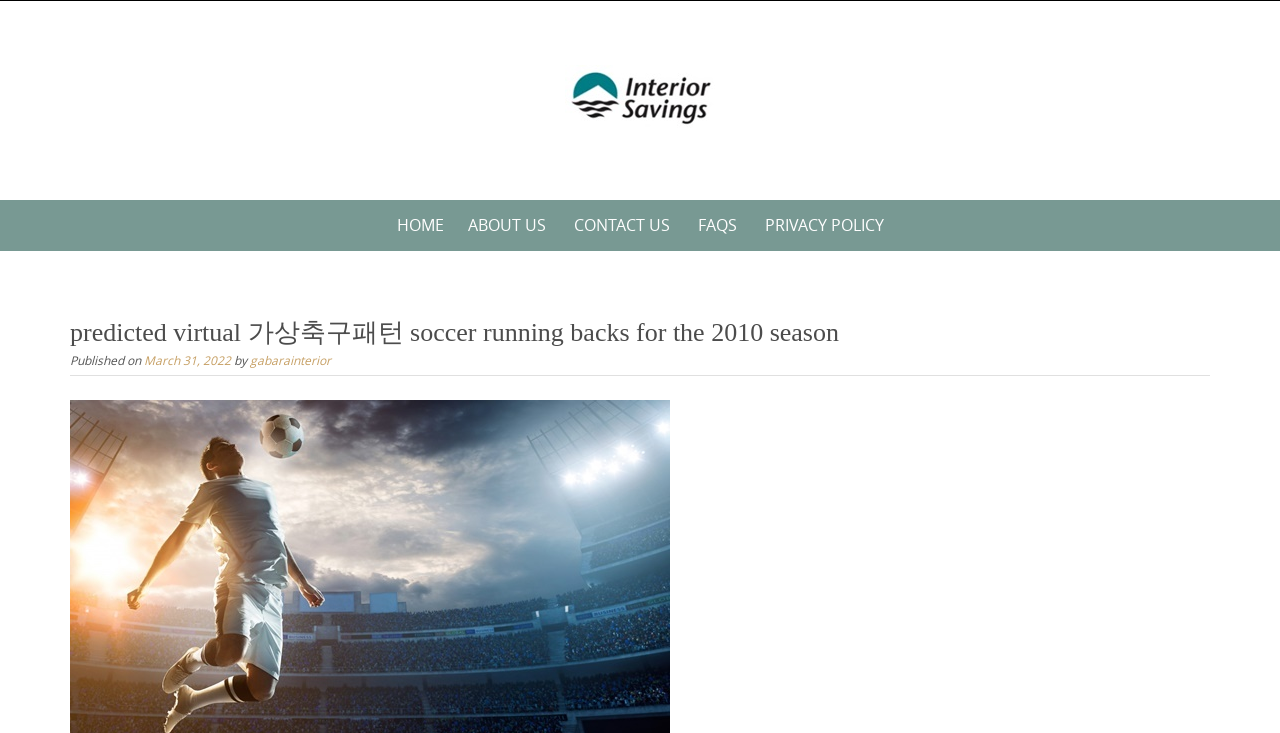Bounding box coordinates are specified in the format (top-left x, top-left y, bottom-right x, bottom-right y). All values are floating point numbers bounded between 0 and 1. Please provide the bounding box coordinate of the region this sentence describes: Proudly powered by WordPress

None